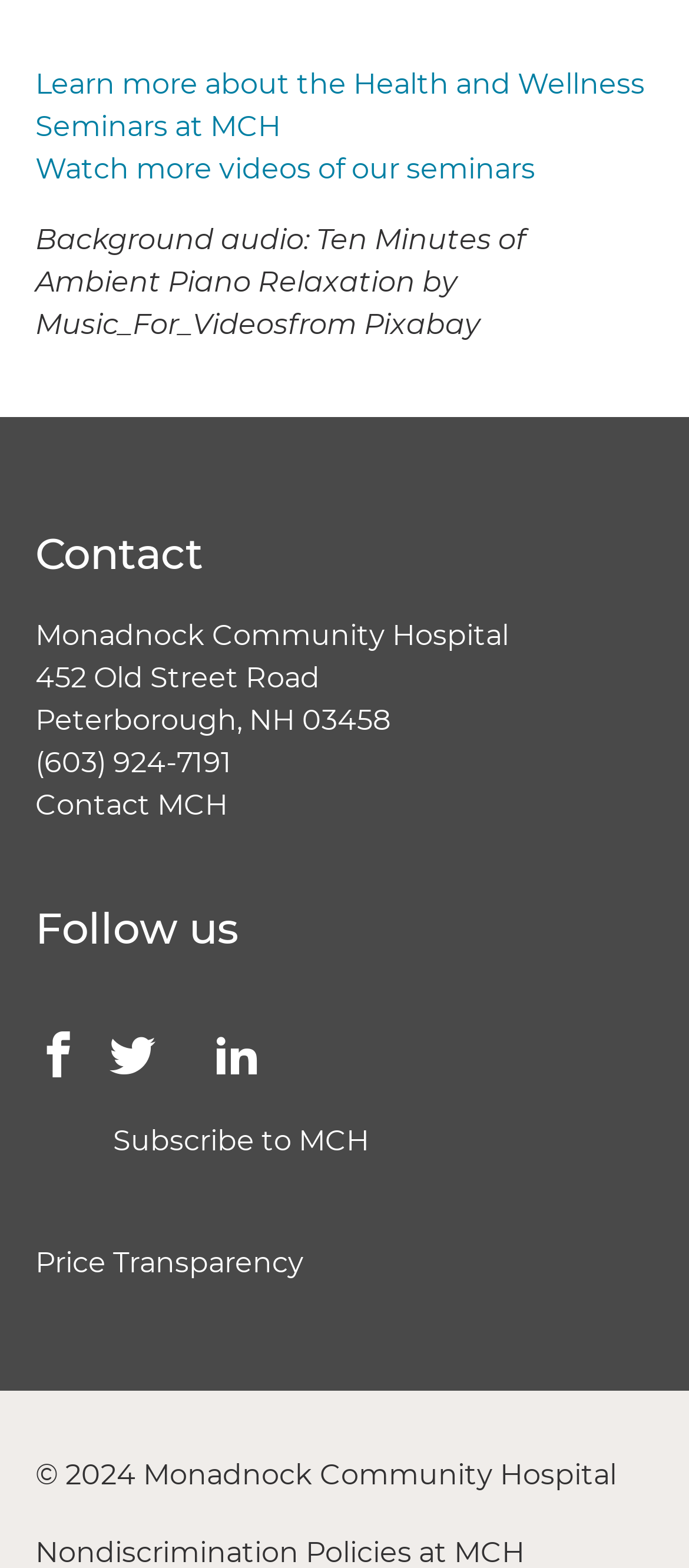Please analyze the image and provide a thorough answer to the question:
How many social media platforms are listed?

I counted the number of social media platforms listed under the 'Follow us' section, which includes Facebook, Twitter, YouTube, LinkedIn, and Instagram.